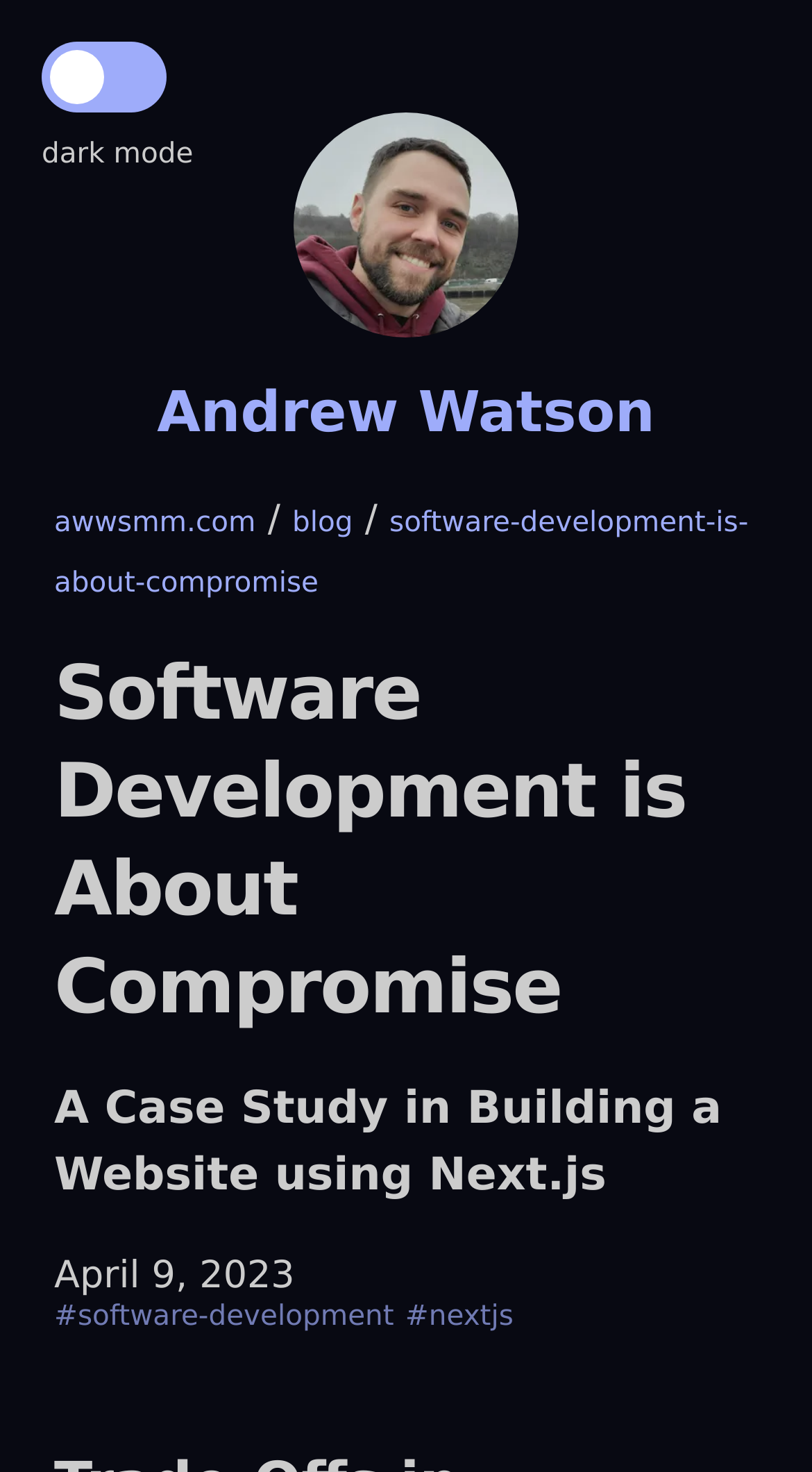Who is the author of the article?
Please use the image to deliver a detailed and complete answer.

The author of the article can be determined by looking at the link element with the text 'Andrew Watson' which appears twice on the webpage, indicating that Andrew Watson is the author of the article.